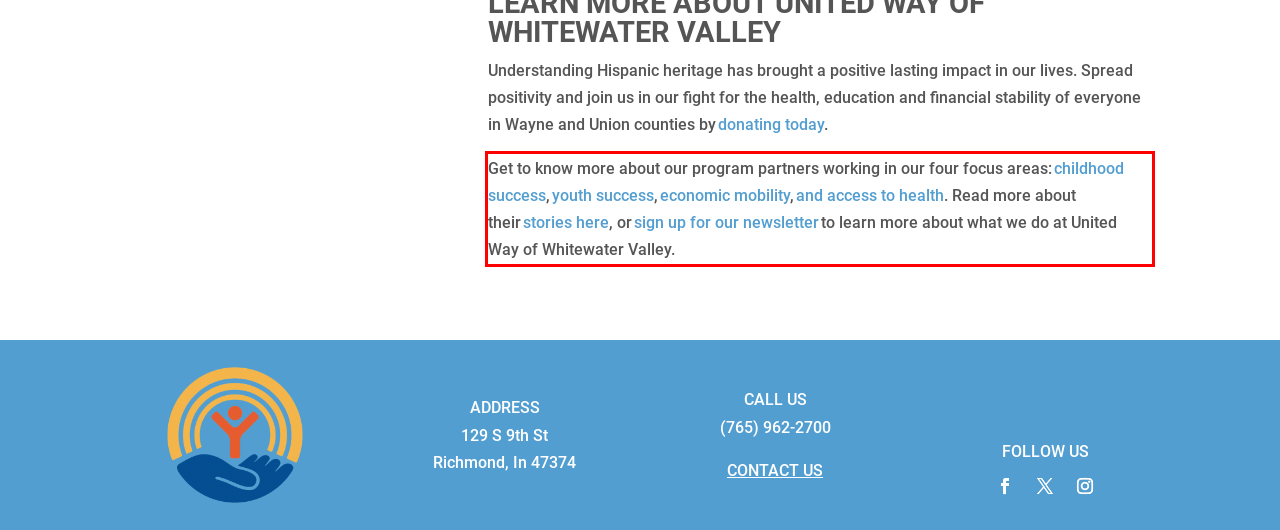With the given screenshot of a webpage, locate the red rectangle bounding box and extract the text content using OCR.

Get to know more about our program partners working in our four focus areas: childhood success, youth success, economic mobility, and access to health. Read more about their stories here, or sign up for our newsletter to learn more about what we do at United Way of Whitewater Valley.